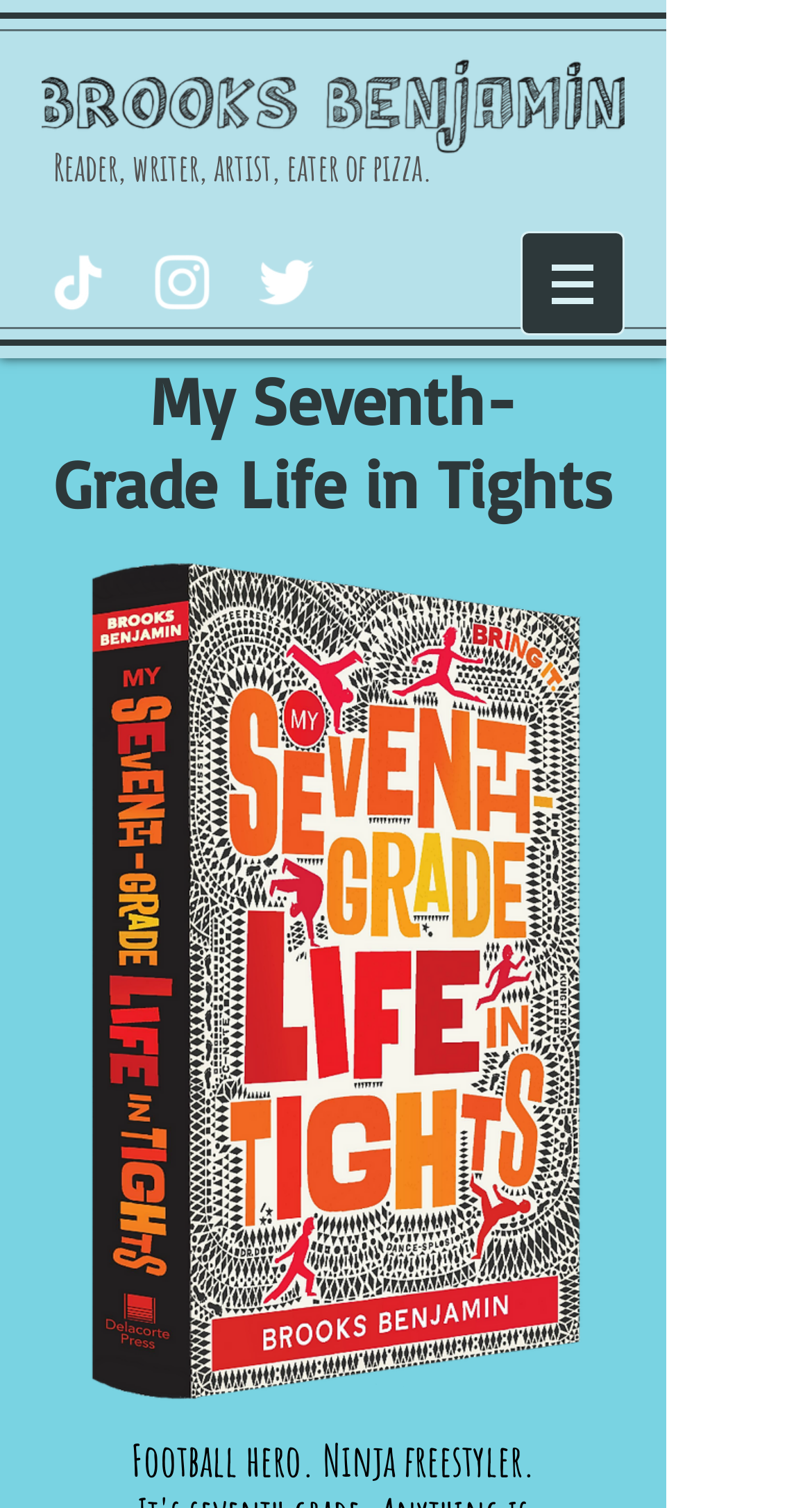Summarize the contents and layout of the webpage in detail.

The webpage is about Brooks Benjamin, an author, and features a brief introduction to him. At the top-left corner, there is a small image, likely a logo or avatar, with a link to an unknown destination. Below this image, there is a short description of Brooks Benjamin, stating that he is a "Reader, writer, artist, eater of pizza."

To the right of the description, there is a social bar with three links to his social media profiles: TikTok, Instagram, and Twitter. Each link is accompanied by an icon representing the respective platform.

On the top-right side, there is a navigation menu labeled "Site" with a dropdown button. The button has an image, but its purpose is unclear.

Below the social bar and navigation menu, there is a prominent heading that reads "My Seventh-Grade Life in Tights." This heading takes up a significant portion of the screen, indicating that it might be a notable work or project by Brooks Benjamin.

At the bottom of the page, there is a brief summary or tagline that describes Brooks Benjamin as a "Football hero. Ninja freestyler." This text is centered and takes up most of the width of the screen.